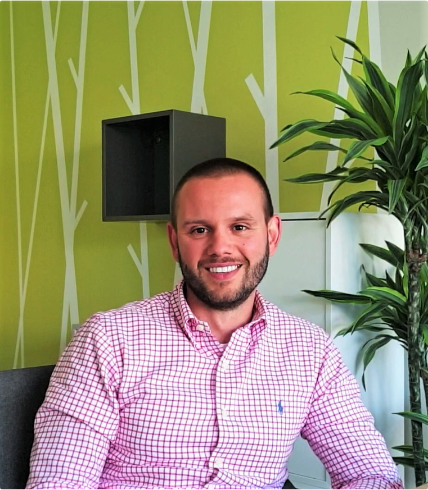Give a short answer using one word or phrase for the question:
What is on the geometric shelf?

Not specified